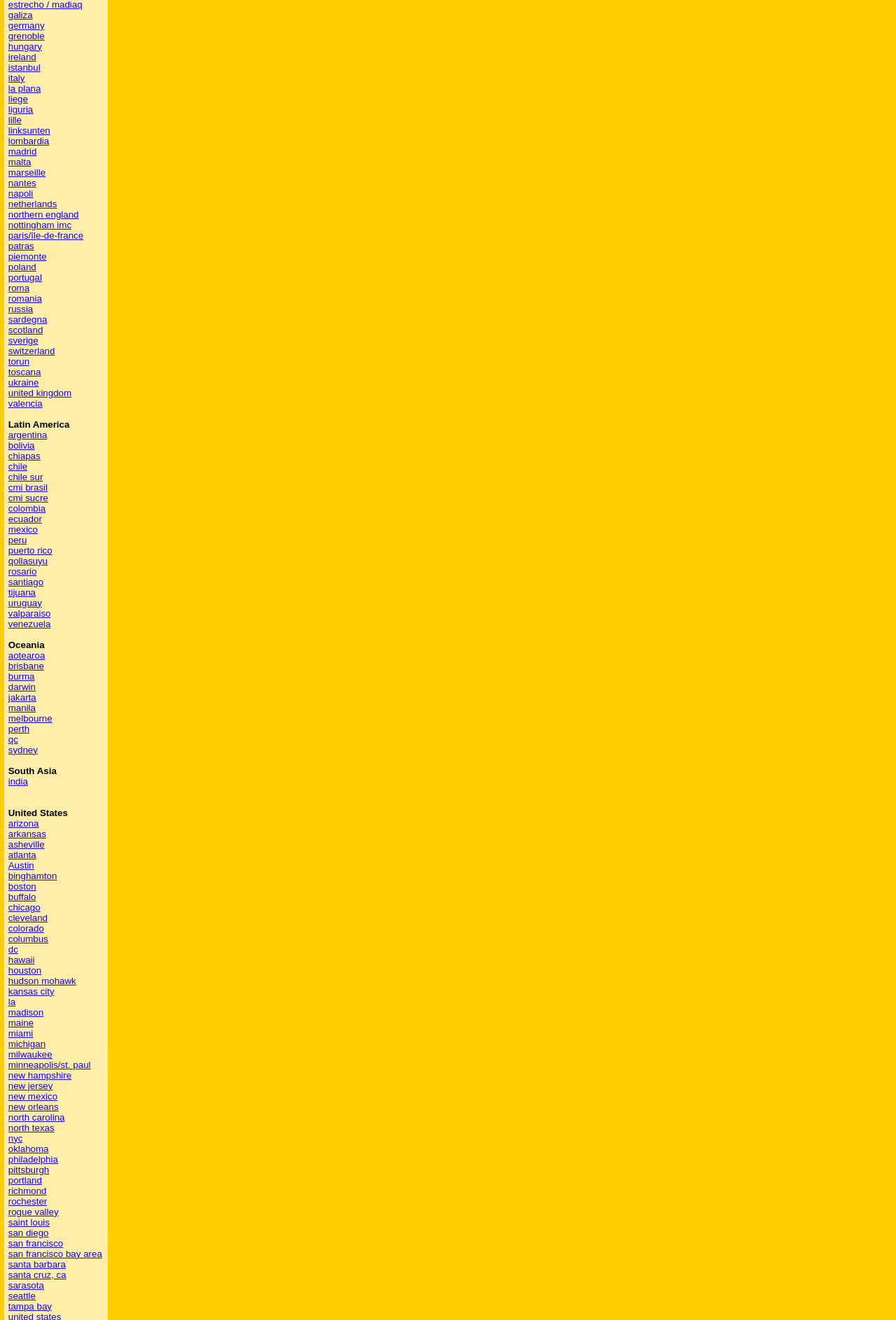Determine the bounding box coordinates for the area that needs to be clicked to fulfill this task: "explore latin america". The coordinates must be given as four float numbers between 0 and 1, i.e., [left, top, right, bottom].

[0.009, 0.318, 0.078, 0.325]